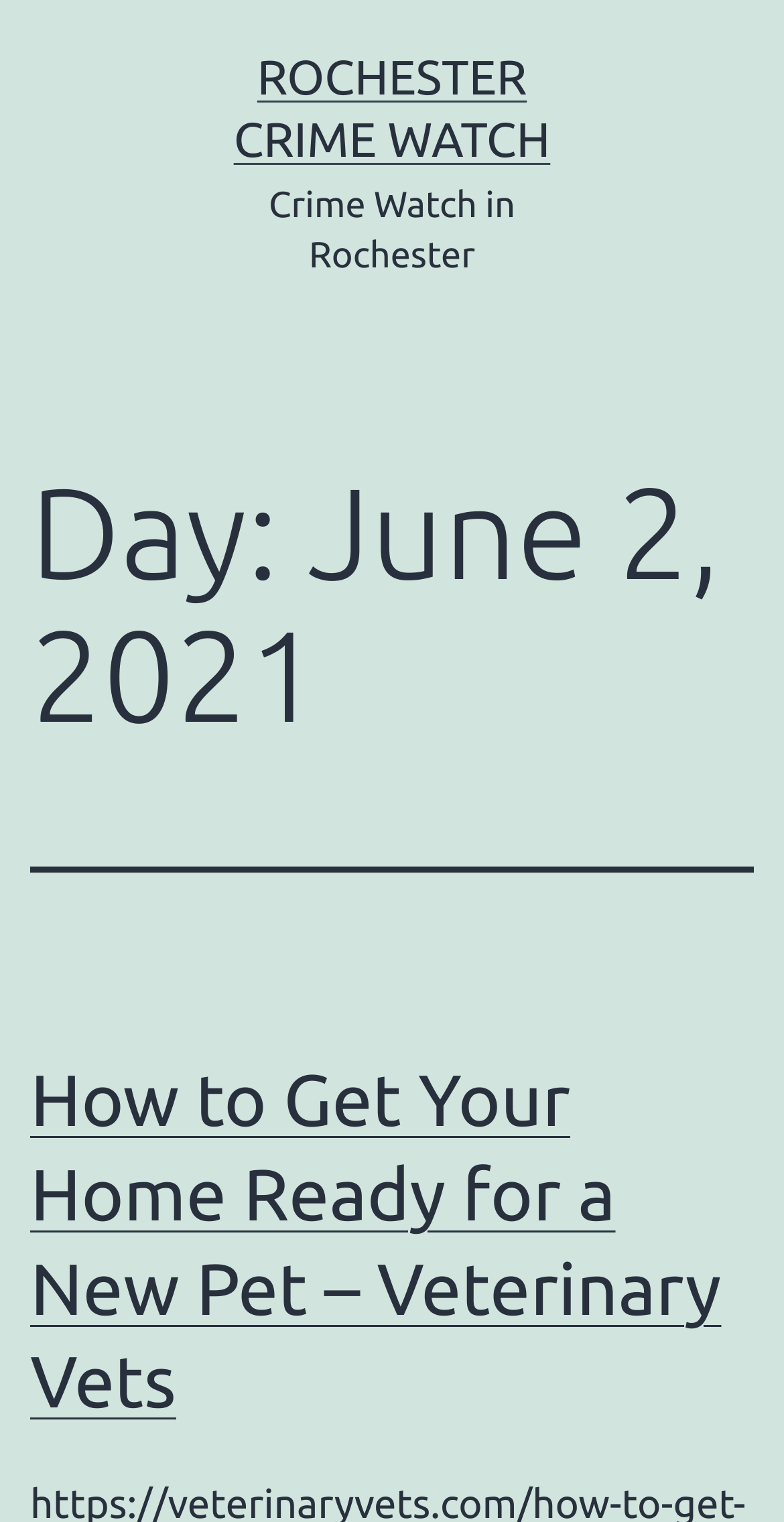Analyze the image and give a detailed response to the question:
What is the title of the article below the date?

I found the title 'How to Get Your Home Ready for a New Pet – Veterinary Vets' mentioned in the heading element which is a child element of the HeaderAsNonLandmark element. The title is related to an article about preparing a home for a new pet.